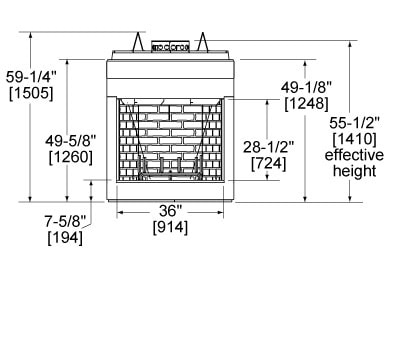Give a short answer using one word or phrase for the question:
What is the width of the appliance?

36 inches